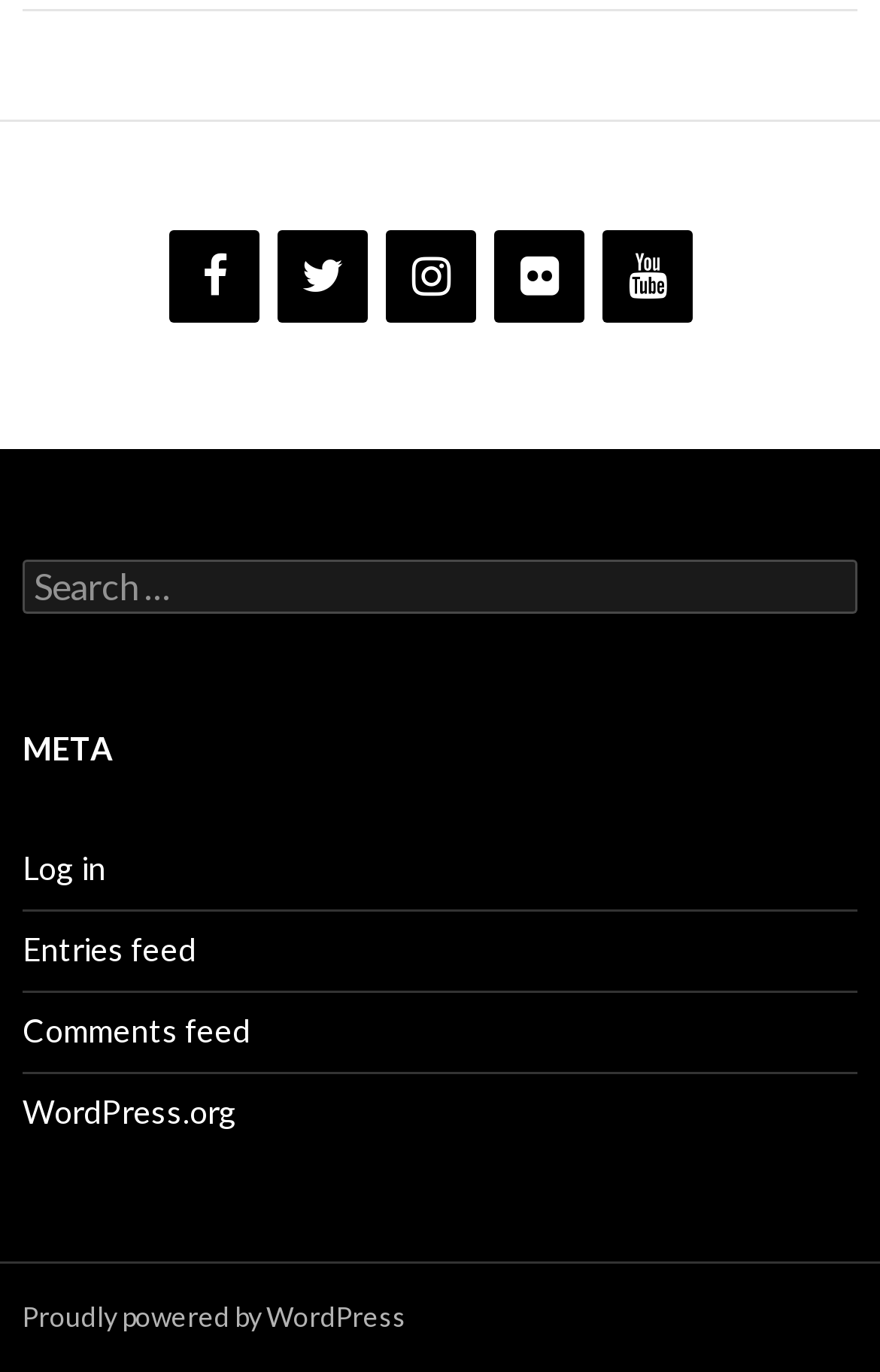Locate the bounding box of the UI element with the following description: "aria-label="Facebook"".

[0.192, 0.168, 0.295, 0.235]